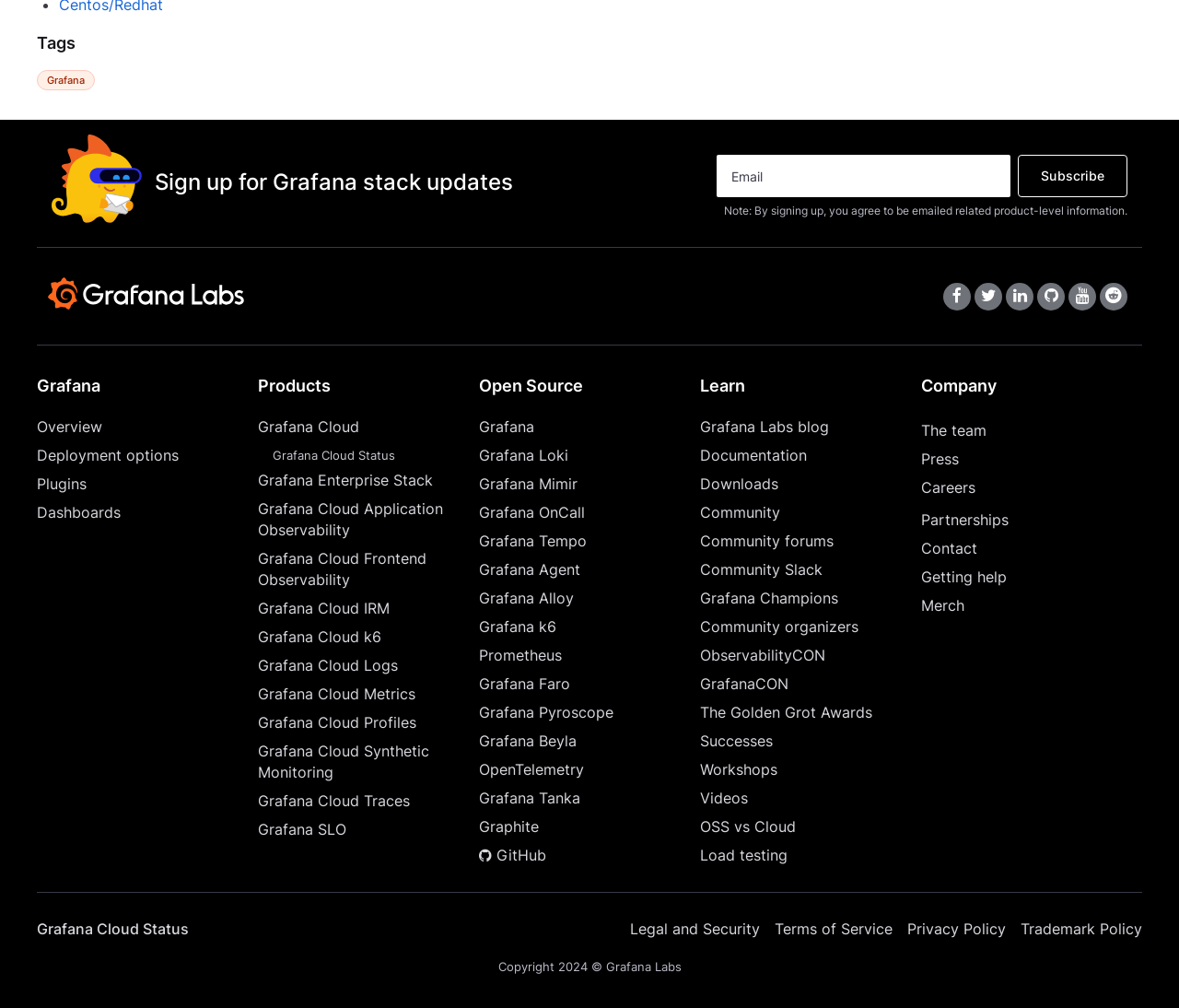Based on the element description, predict the bounding box coordinates (top-left x, top-left y, bottom-right x, bottom-right y) for the UI element in the screenshot: Grafana Cloud Application Observability

[0.219, 0.494, 0.406, 0.536]